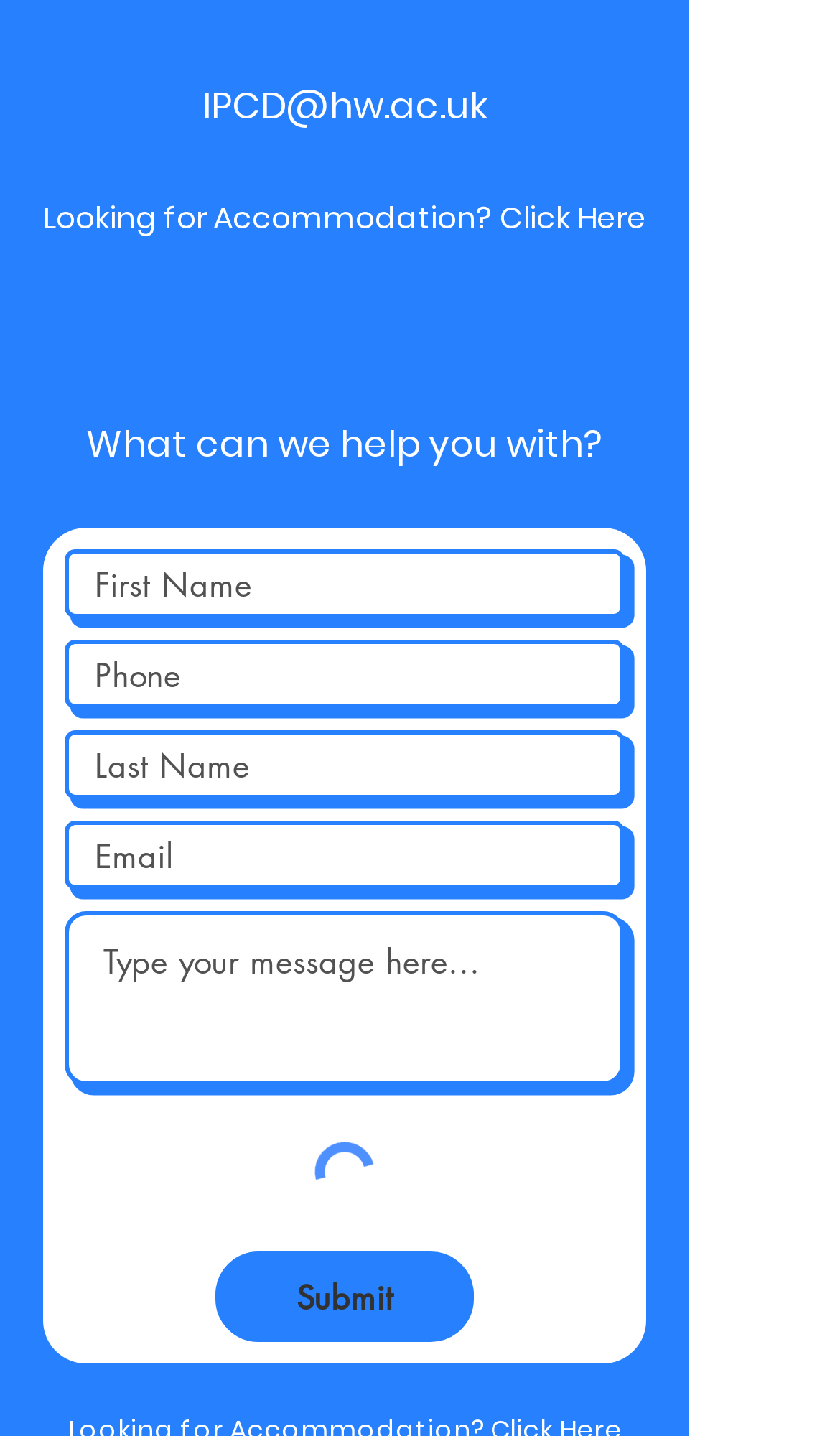Refer to the image and provide a thorough answer to this question:
How many textboxes are available for user input?

There are 5 textboxes available for user input, which are labeled as 'First Name', 'Phone', 'Last Name', 'Email', and an empty textbox. These textboxes are located below the 'What can we help you with?' heading.